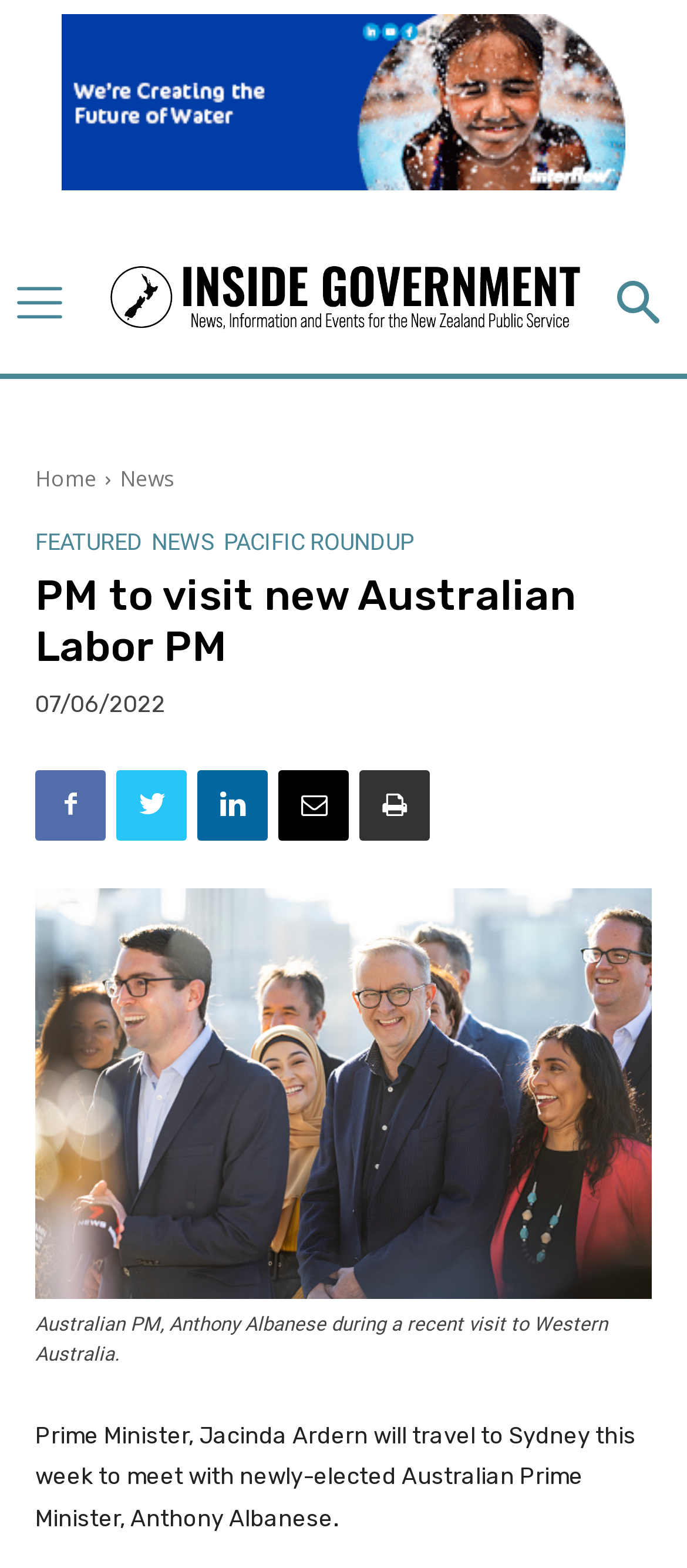Explain the webpage's layout and main content in detail.

The webpage appears to be a news article from Inside Government NZ. At the top, there is a logo on the left side, accompanied by several links to different sections of the website, including "Home", "News", "FEATURED", "NEWS", and "PACIFIC ROUNDUP". 

Below the logo and links, there is a heading that reads "PM to visit new Australian Labor PM". Next to the heading, there is a timestamp indicating the date of the article, "07/06/2022". 

On the same level as the heading, there are five social media links, represented by icons, aligned horizontally. 

The main content of the article is an image with a caption below it. The image takes up most of the width of the page, and the caption reads "Australian PM, Anthony Albanese during a recent visit to Western Australia." 

Below the image and caption, there is a paragraph of text that summarizes the article, stating that Prime Minister Jacinda Ardern will travel to Sydney to meet with newly-elected Australian Prime Minister Anthony Albanese. 

On the top-right corner of the page, there is an advertisement iframe. Additionally, there is a small image on the top-left corner of the page, which appears to be a secondary logo or icon.